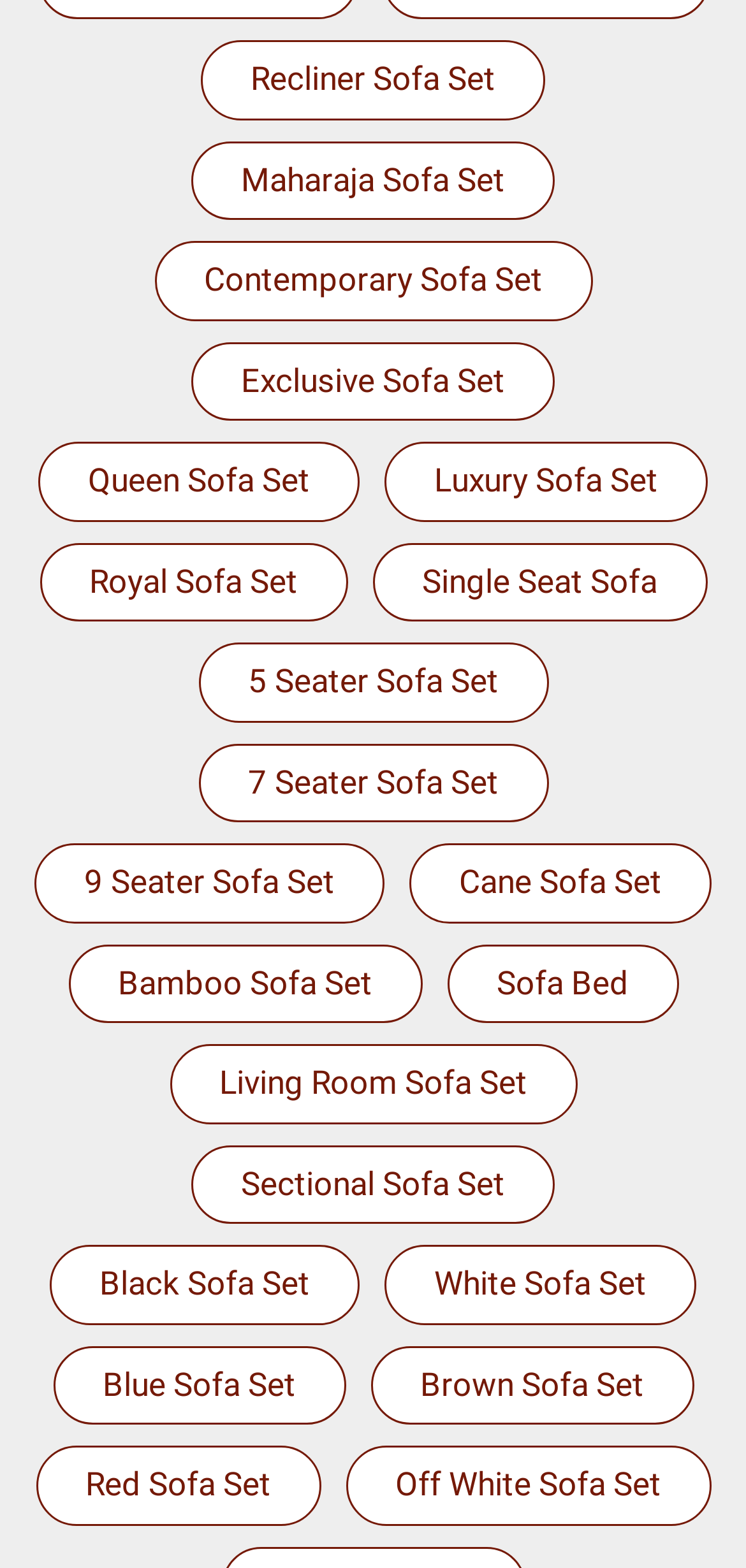Please determine the bounding box coordinates for the UI element described as: "Red Sofa Set".

[0.047, 0.922, 0.429, 0.973]